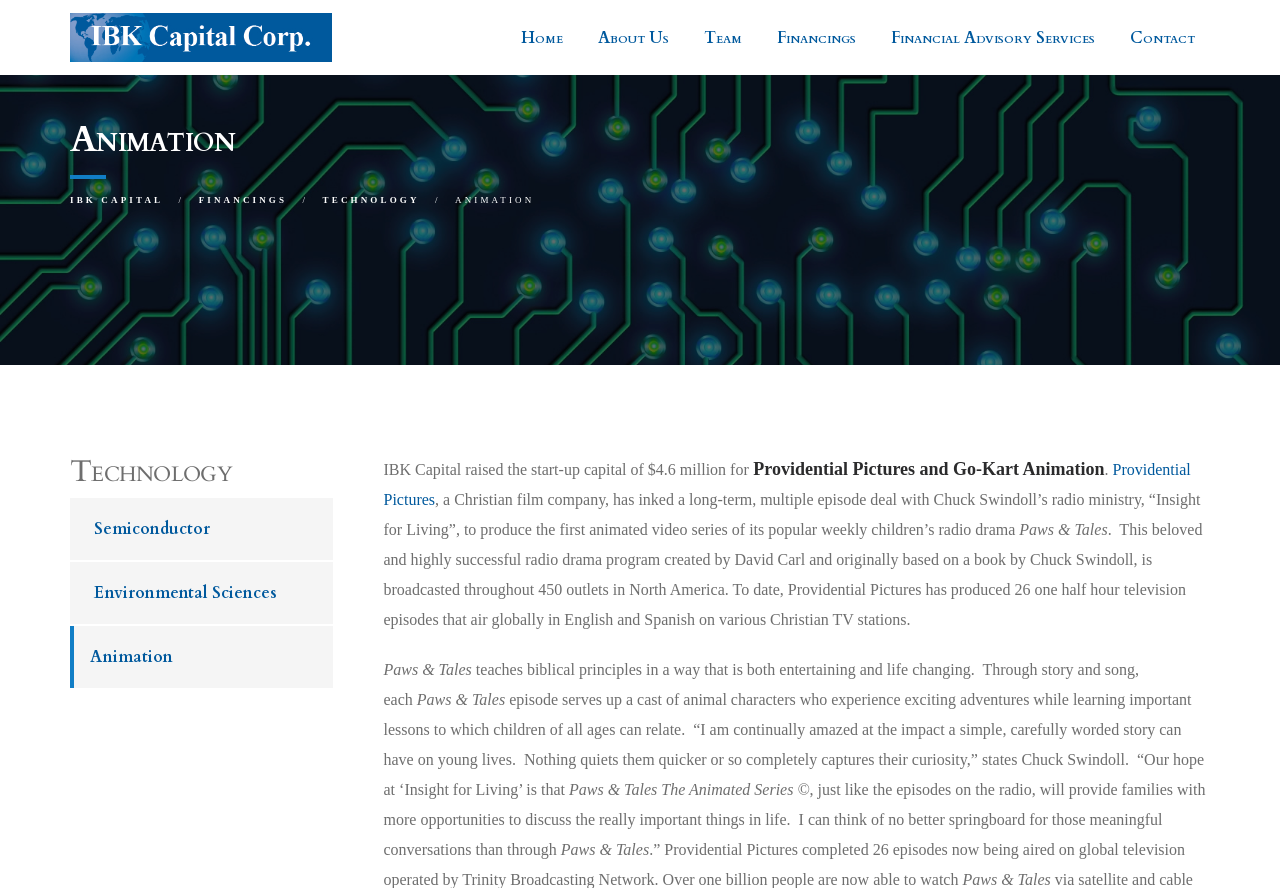Identify the bounding box coordinates of the clickable region required to complete the instruction: "Click on the 'About Us' link". The coordinates should be given as four float numbers within the range of 0 and 1, i.e., [left, top, right, bottom].

[0.455, 0.001, 0.534, 0.083]